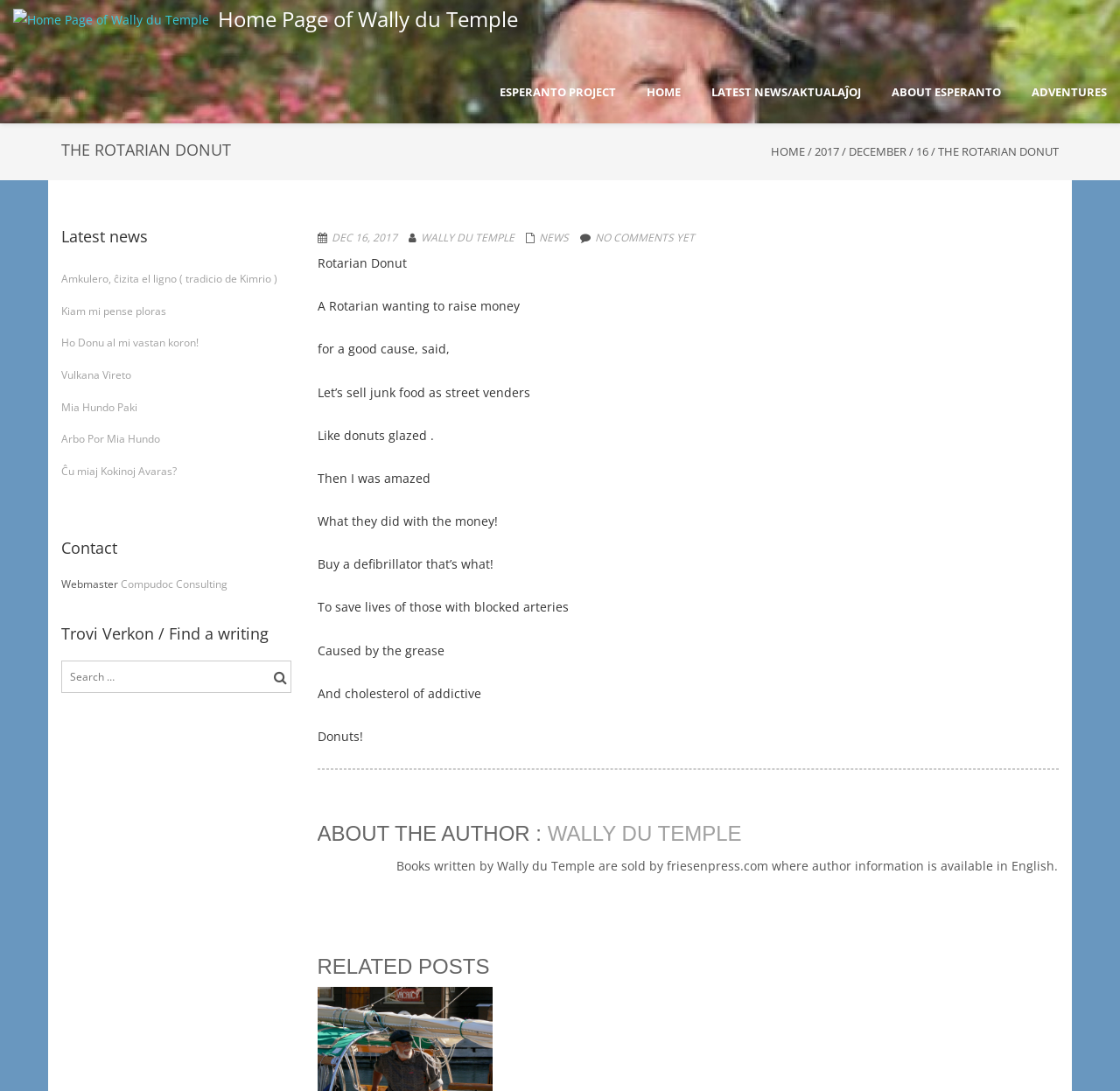Answer with a single word or phrase: 
What is the name of the author?

Wally du Temple